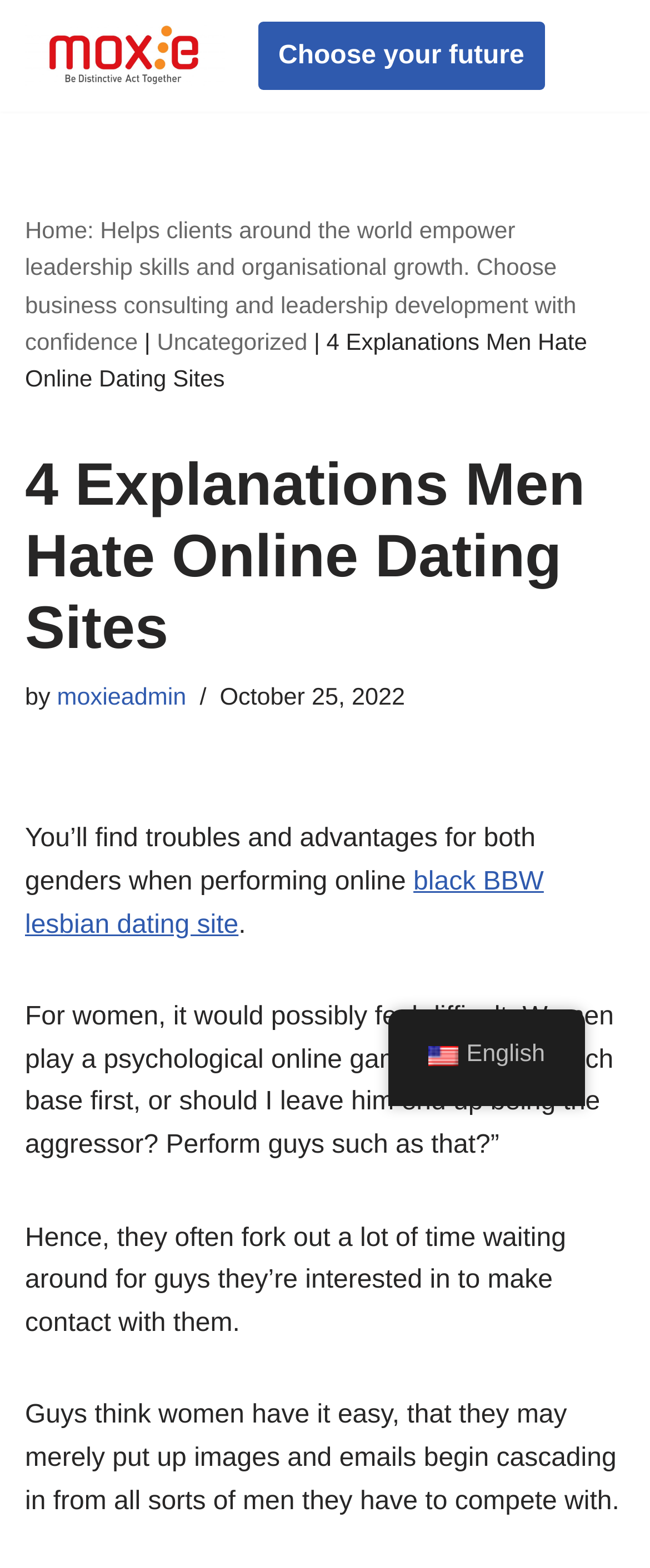Can you specify the bounding box coordinates of the area that needs to be clicked to fulfill the following instruction: "Visit the 'Home' page"?

[0.038, 0.138, 0.887, 0.226]